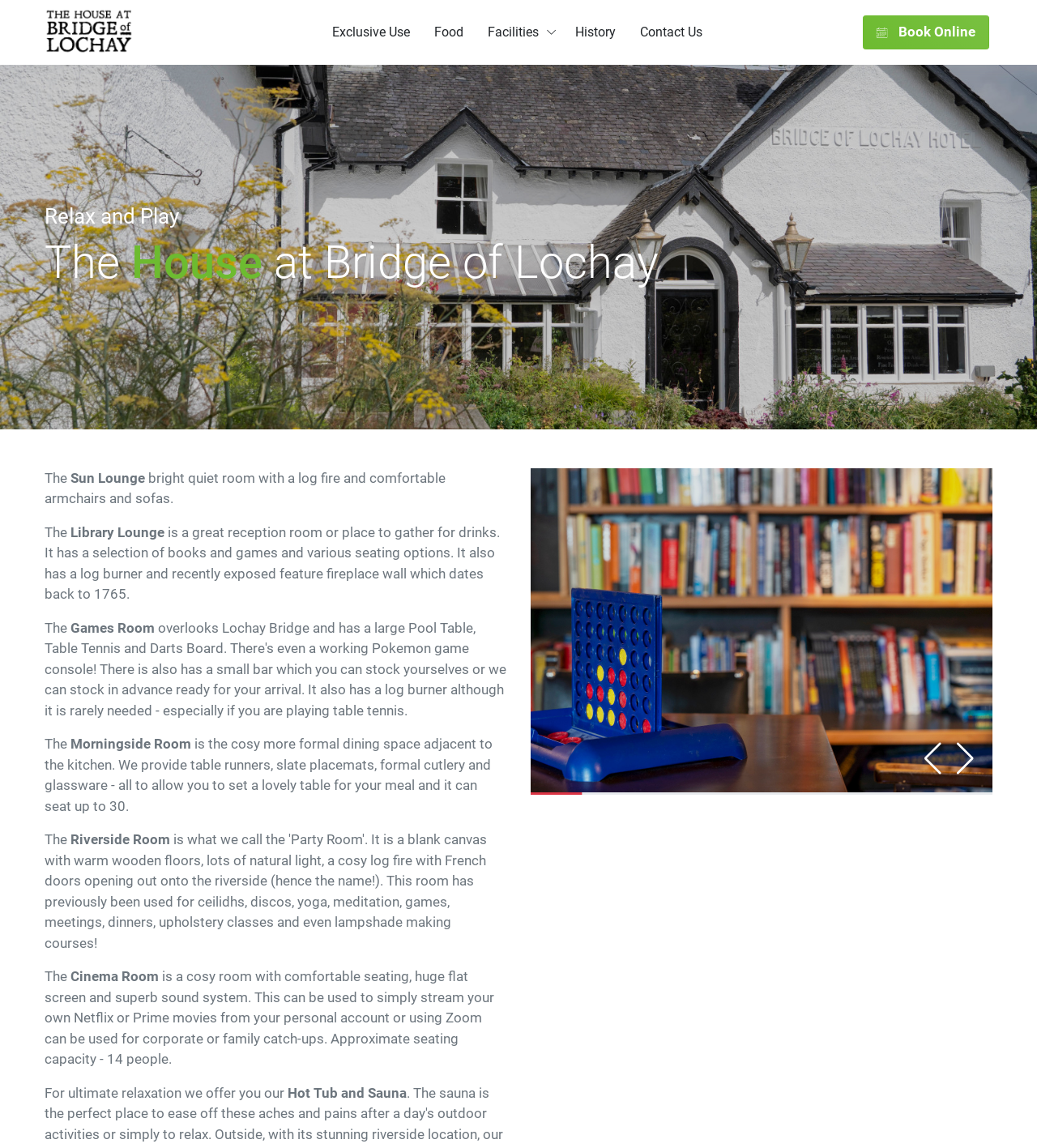How many rooms are described on this webpage? Refer to the image and provide a one-word or short phrase answer.

6